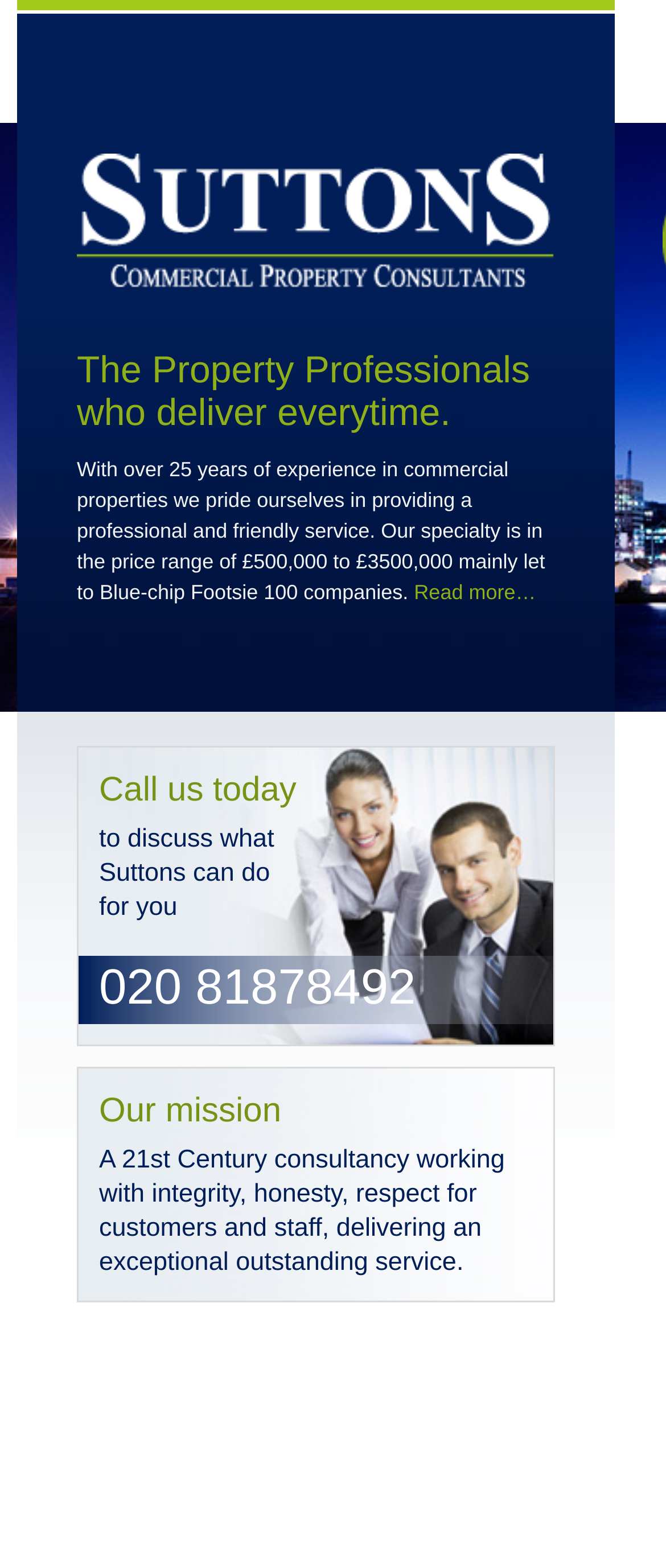What is the specialty of Suttons?
Please give a detailed and elaborate explanation in response to the question.

Based on the webpage content, Suttons' specialty is in the price range of £500,000 to £3500,000, mainly let to Blue-chip Footsie 100 companies, as stated in the second paragraph of the webpage.